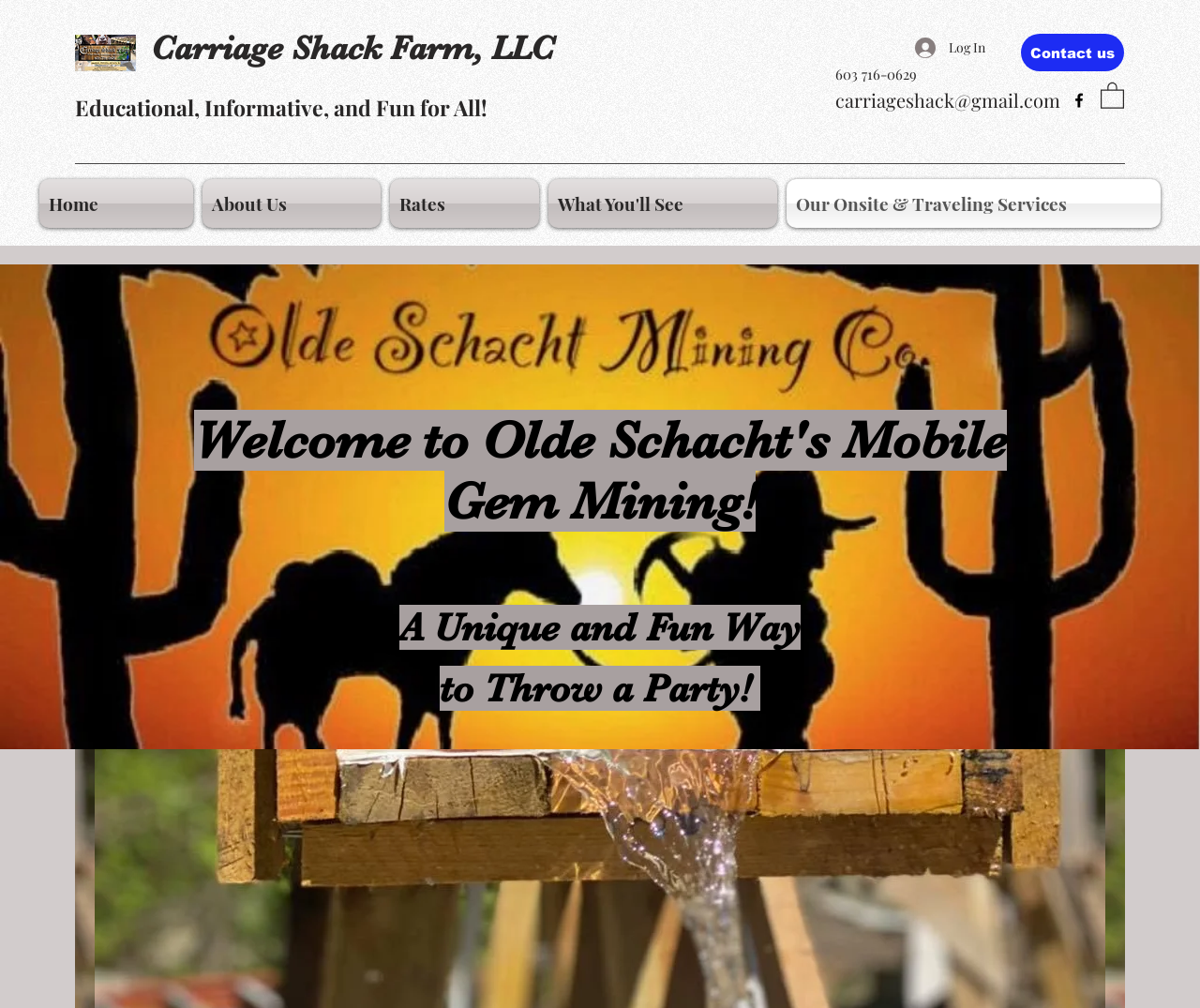Please find the bounding box coordinates of the clickable region needed to complete the following instruction: "Go to the About Us page". The bounding box coordinates must consist of four float numbers between 0 and 1, i.e., [left, top, right, bottom].

[0.165, 0.177, 0.321, 0.226]